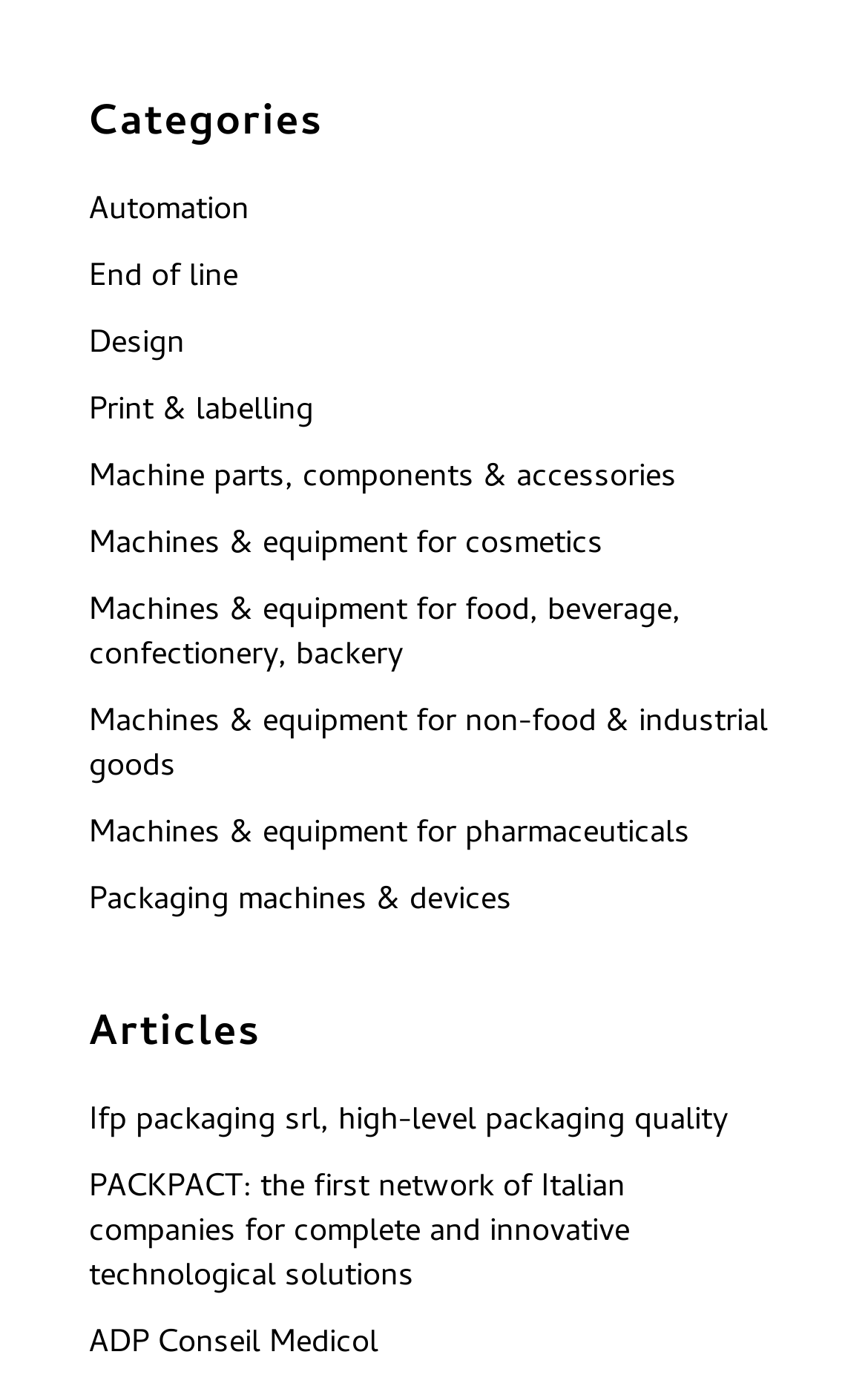Please indicate the bounding box coordinates for the clickable area to complete the following task: "explore pathways". The coordinates should be specified as four float numbers between 0 and 1, i.e., [left, top, right, bottom].

None